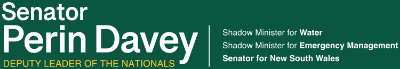Offer a detailed narrative of the image.

The image features a professional graphic showcasing Senator Perin Davey, highlighting her titles and roles within the National Party. The design is characterized by a bold, green background, which effectively contrasts with the prominent white text. The title "Senator Perin Davey" is presented in large letters, signifying her status, while "DEPUTY LEADER OF THE NATIONALS" is featured beneath her name in a smaller font, indicating her leadership position. Further down, her specific roles are listed: "Shadow Minister for Water," "Shadow Minister for Emergency Management," and "Senator for New South Wales." This layout not only emphasizes her qualifications and responsibilities but also conveys a sense of authority and professionalism associated with her political career.